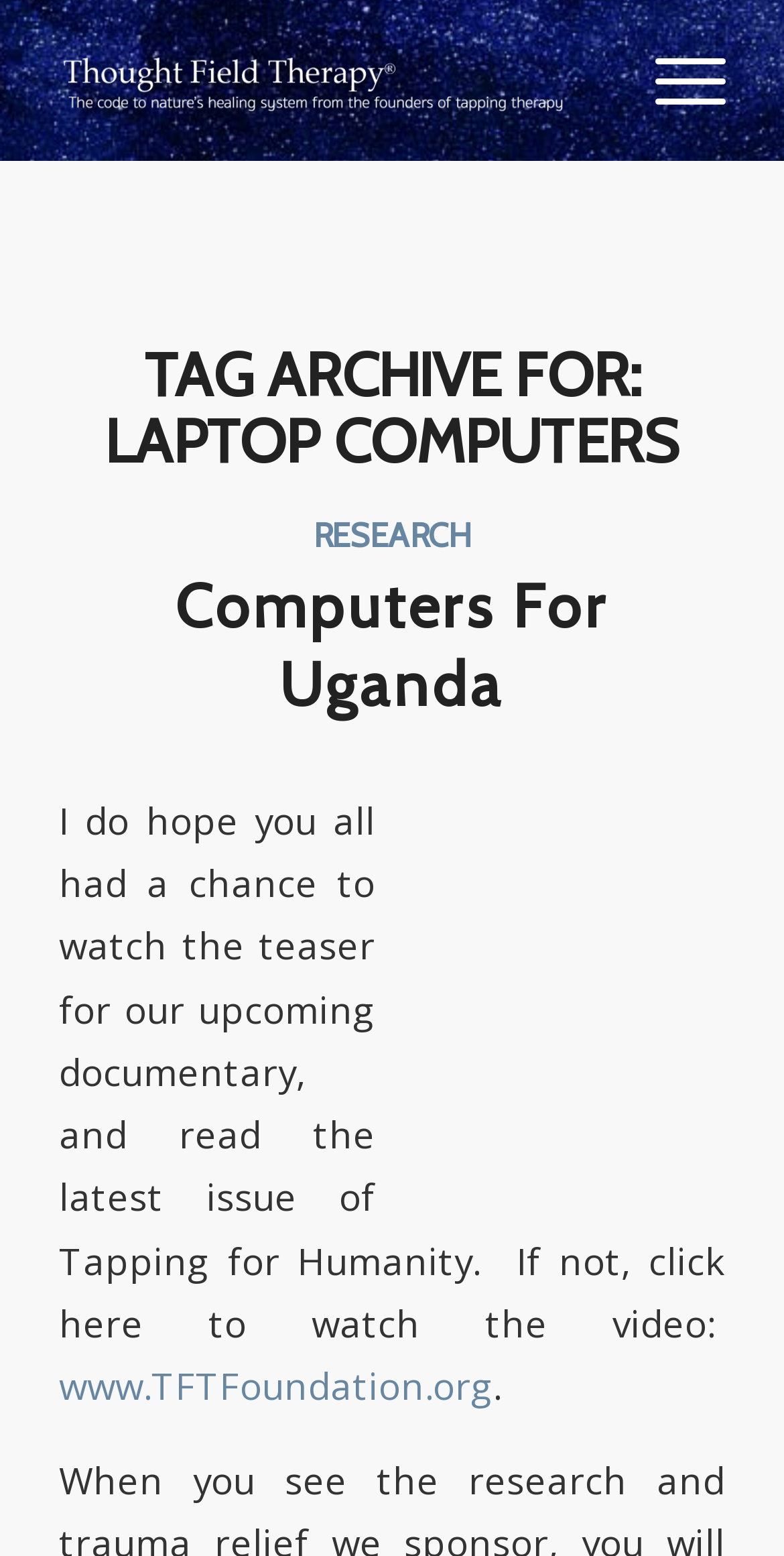What is the URL mentioned in the text?
Please provide a comprehensive answer based on the contents of the image.

I found a link element with the text 'www.TFTFoundation.org', which is mentioned in the text as a URL.